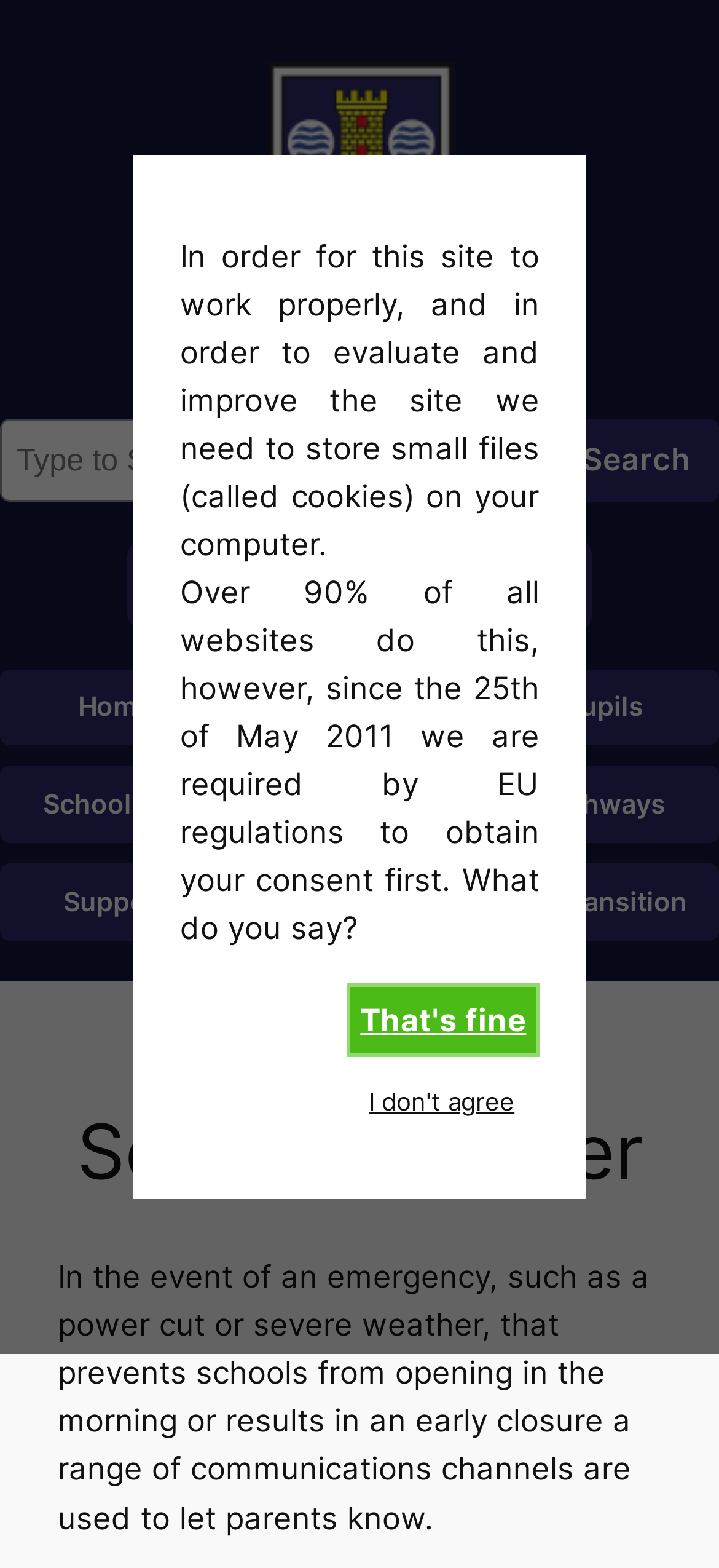Please determine the bounding box coordinates of the element to click in order to execute the following instruction: "Contact us". The coordinates should be four float numbers between 0 and 1, specified as [left, top, right, bottom].

[0.34, 0.577, 0.66, 0.626]